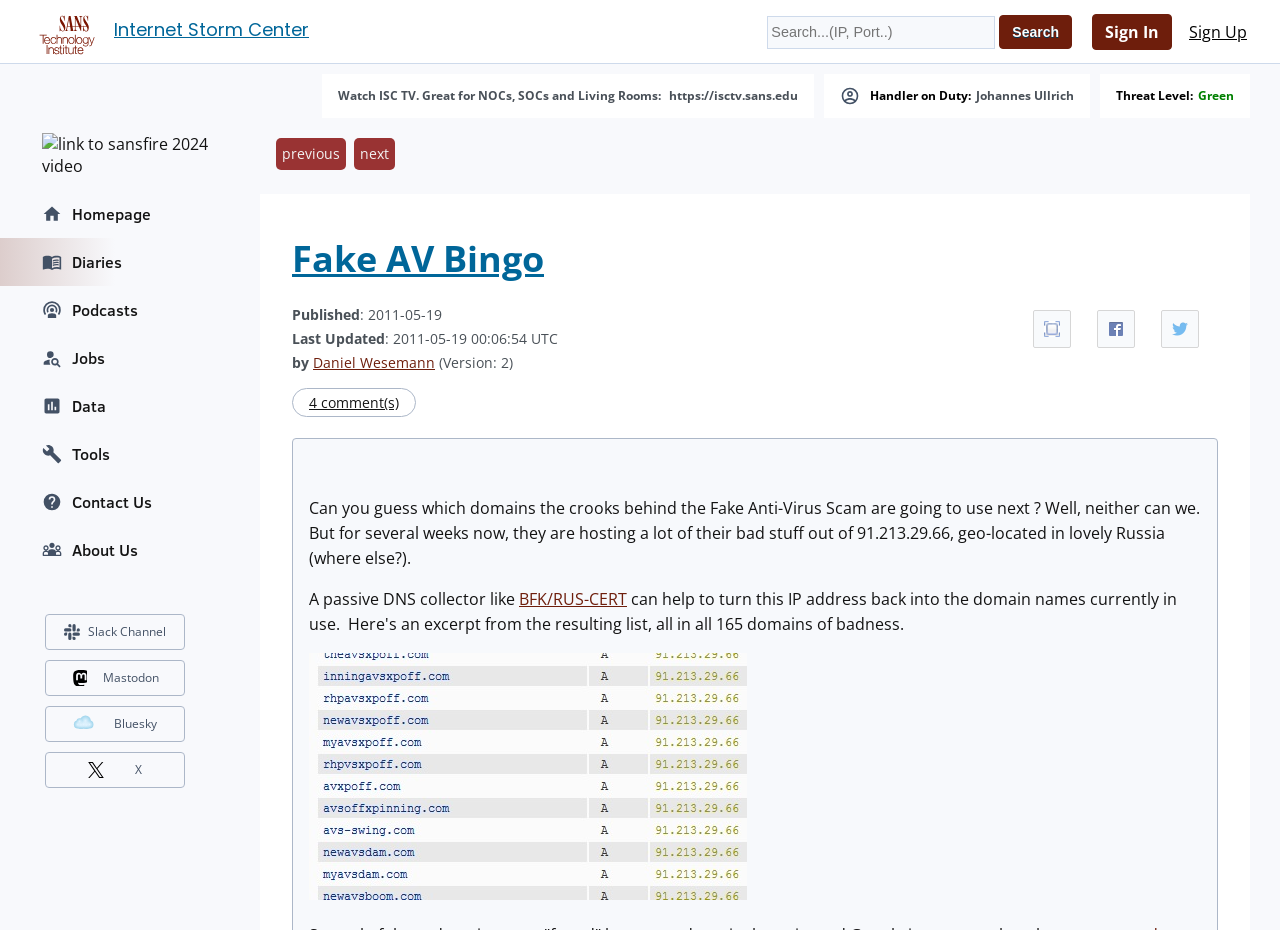Determine the bounding box for the UI element that matches this description: "parent_node: Internet Storm Center".

[0.019, 0.017, 0.081, 0.049]